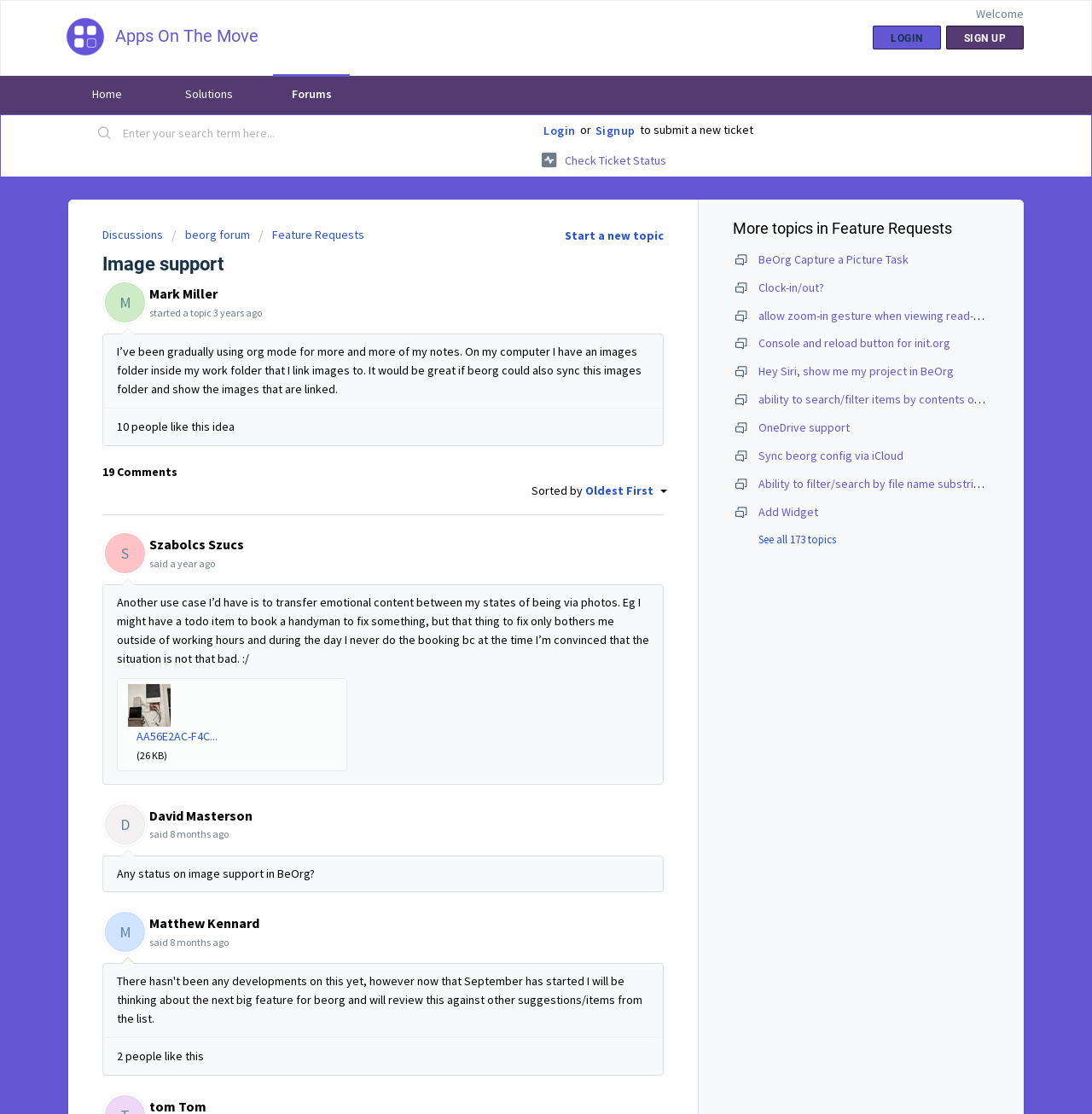Produce an elaborate caption capturing the essence of the webpage.

This webpage appears to be a forum or discussion board, specifically a feature request page for an app called BeOrg. At the top, there is a logo and a heading that reads "Apps On The Move". Below this, there are links to "LOGIN" and "SIGN UP" on the right side, and a navigation menu with links to "Home", "Solutions", and "Forums" on the left side.

In the main content area, there is a heading that reads "Image support" followed by a topic started by "Mark Miller" with a description of using org mode for notes and linking images to an images folder. Below this, there are comments and replies from other users, including "Szabolcs Szucs", "David Masterson", and "Matthew Kennard", each with their own text and timestamps.

There are also links to other topics in the "Feature Requests" section, including "BeOrg Capture a Picture Task", "Clock-in/out?", and several others. At the bottom of the page, there is a link to "See all 173 topics".

Throughout the page, there are various UI elements, including links, headings, static text, images, and separators. The layout is organized with clear headings and concise text, making it easy to navigate and read.